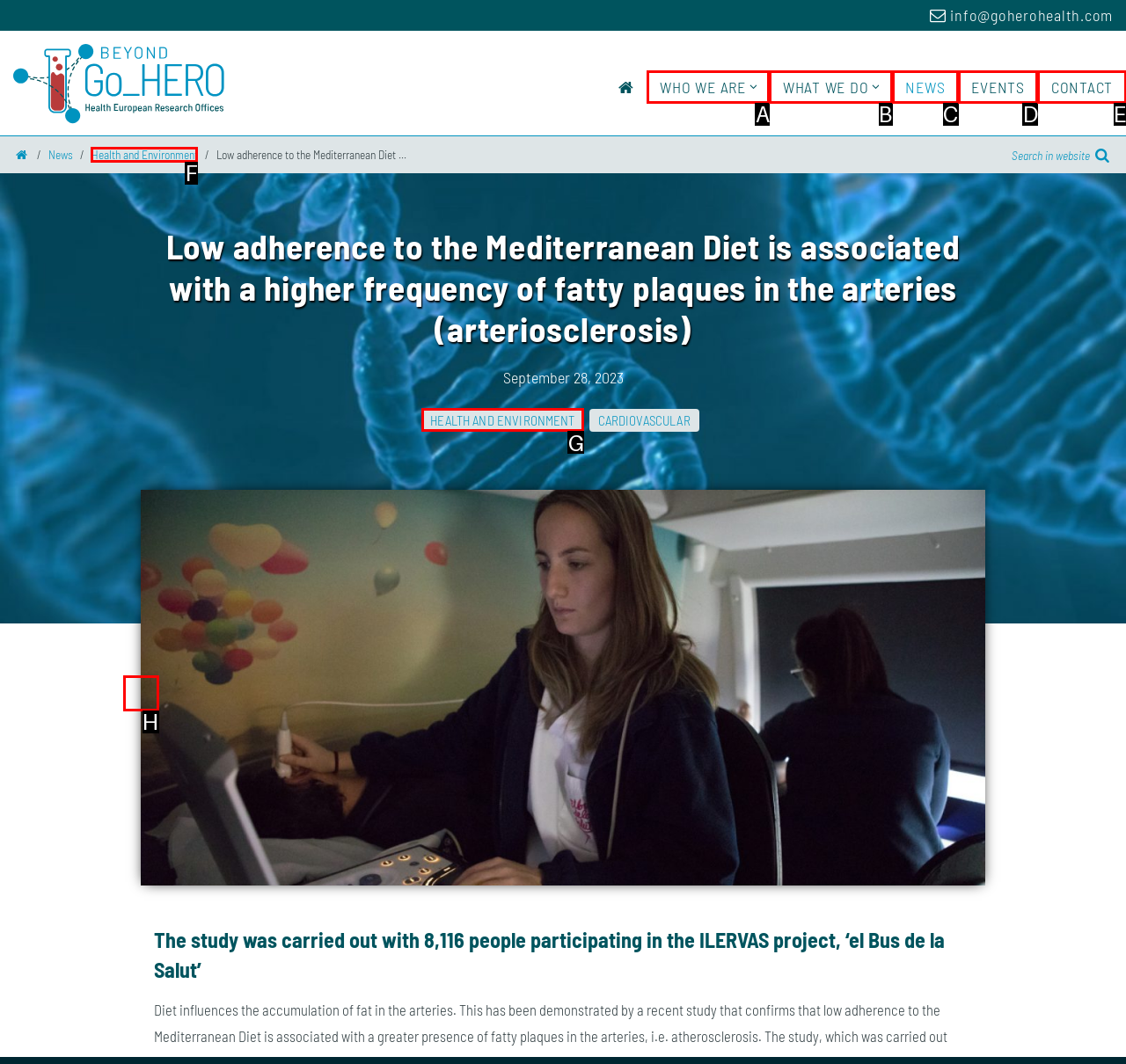Find the option that fits the given description: Portfolio
Answer with the letter representing the correct choice directly.

None